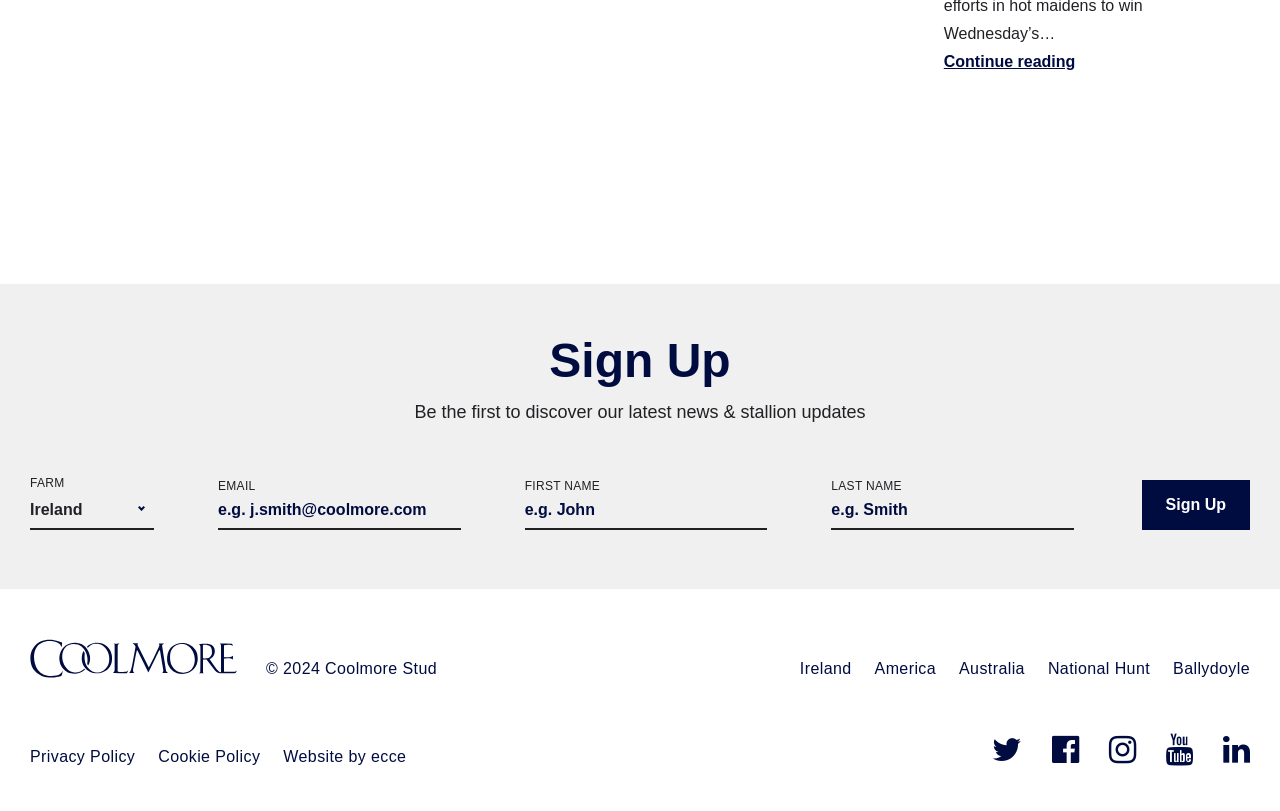Kindly determine the bounding box coordinates for the area that needs to be clicked to execute this instruction: "Enter email address".

[0.17, 0.607, 0.36, 0.654]